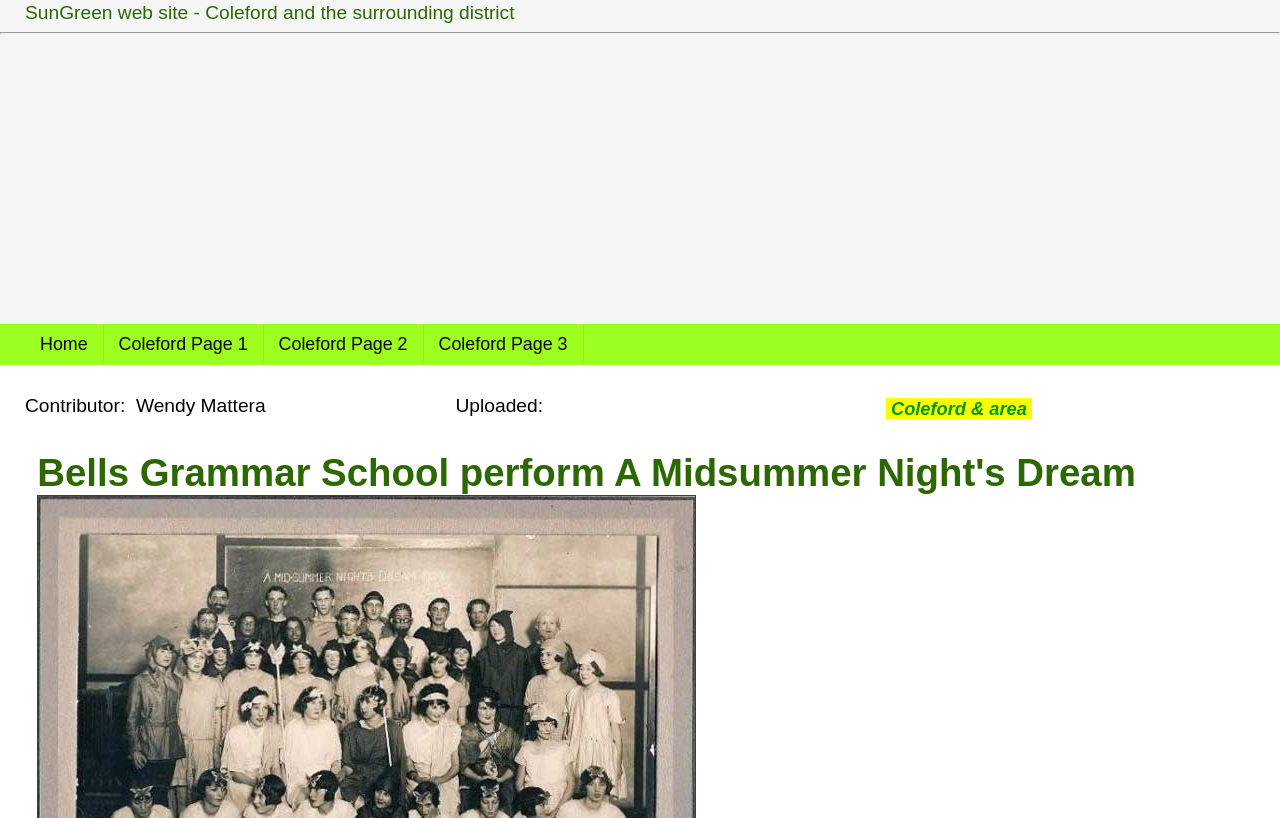Provide a brief response in the form of a single word or phrase:
What is the name of the school?

Bells Grammar School